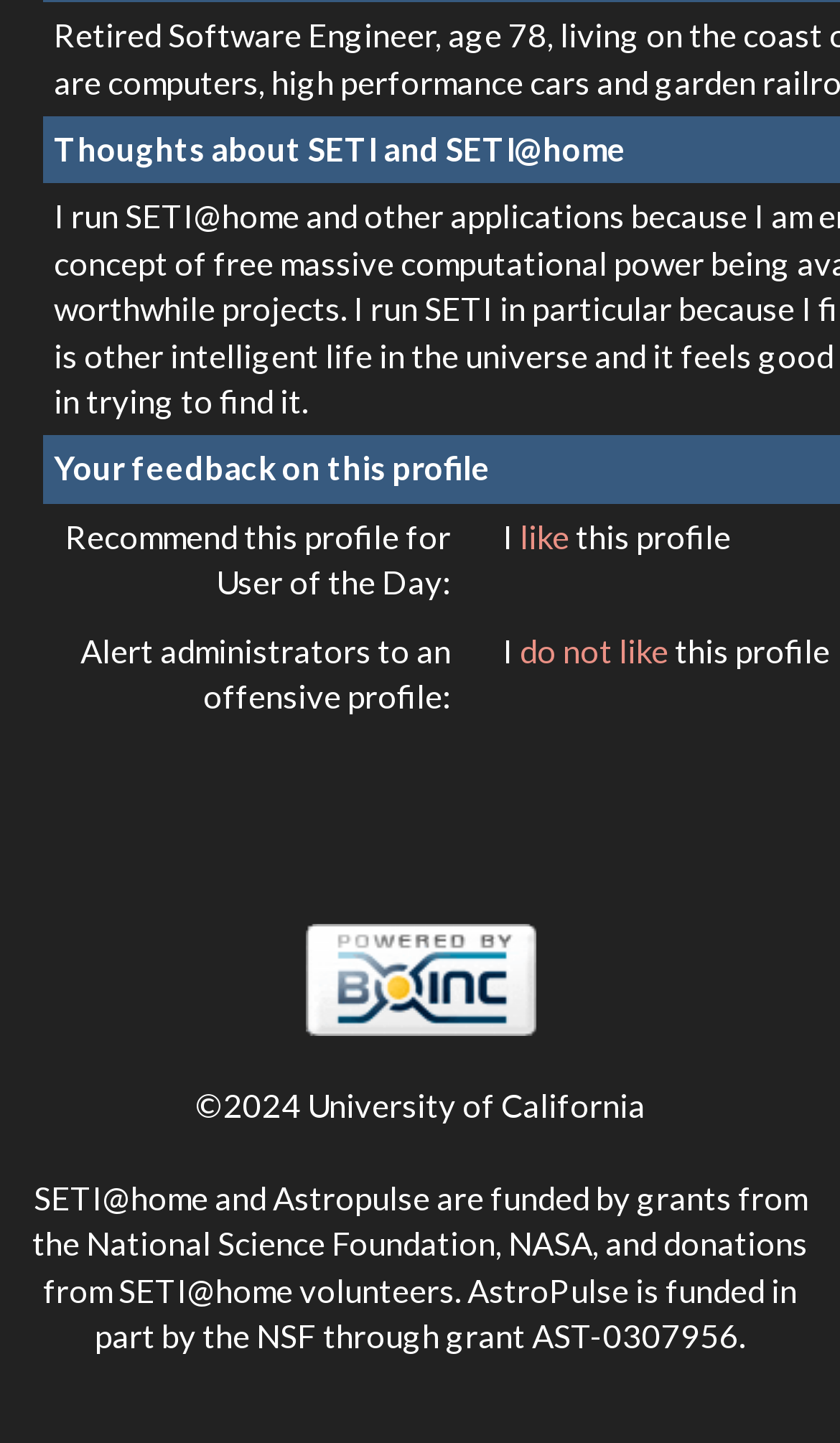Bounding box coordinates are given in the format (top-left x, top-left y, bottom-right x, bottom-right y). All values should be floating point numbers between 0 and 1. Provide the bounding box coordinate for the UI element described as: alt="Repository logo"

None